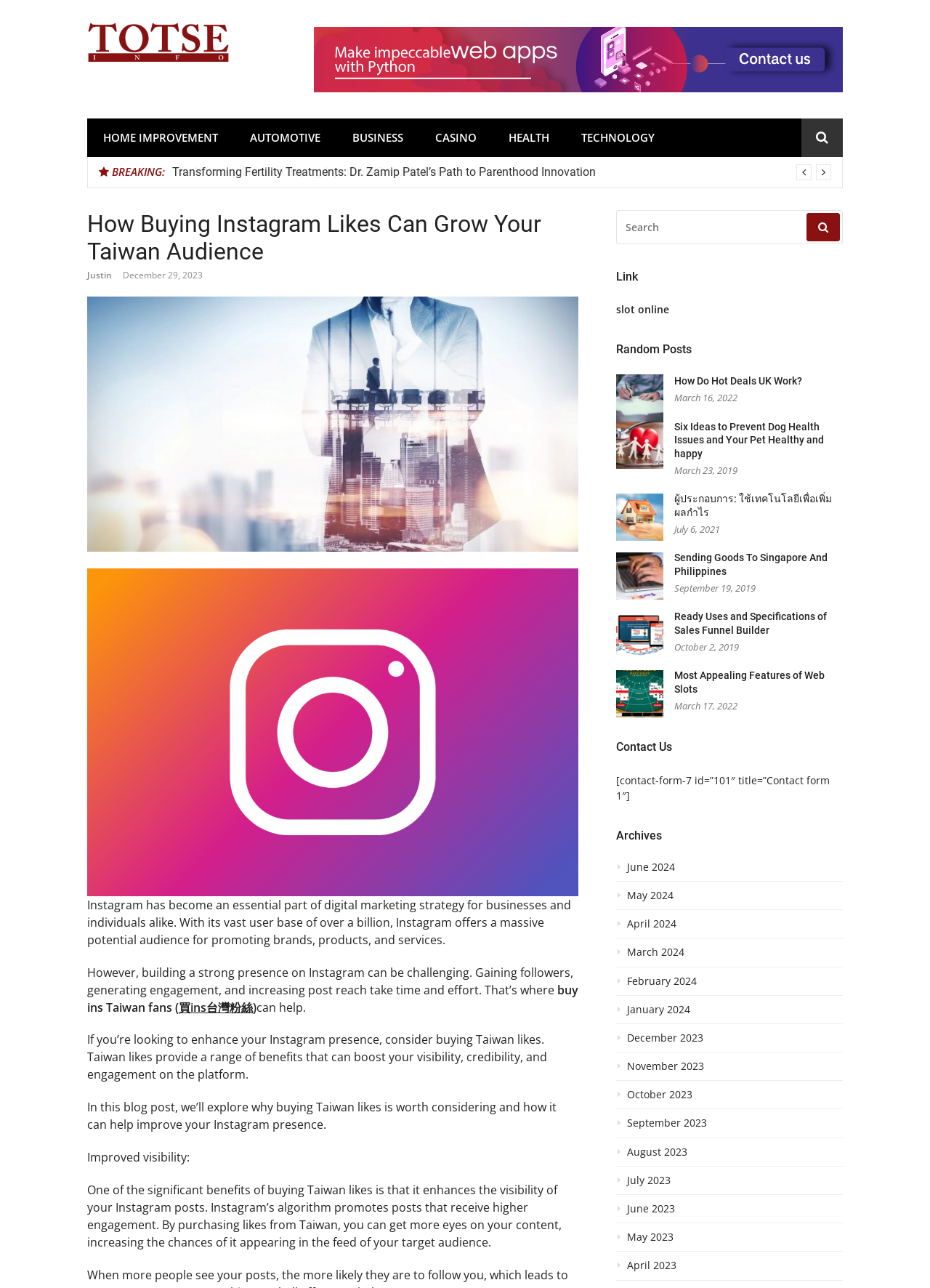Predict the bounding box of the UI element based on the description: "Automotive". The coordinates should be four float numbers between 0 and 1, formatted as [left, top, right, bottom].

[0.252, 0.092, 0.362, 0.122]